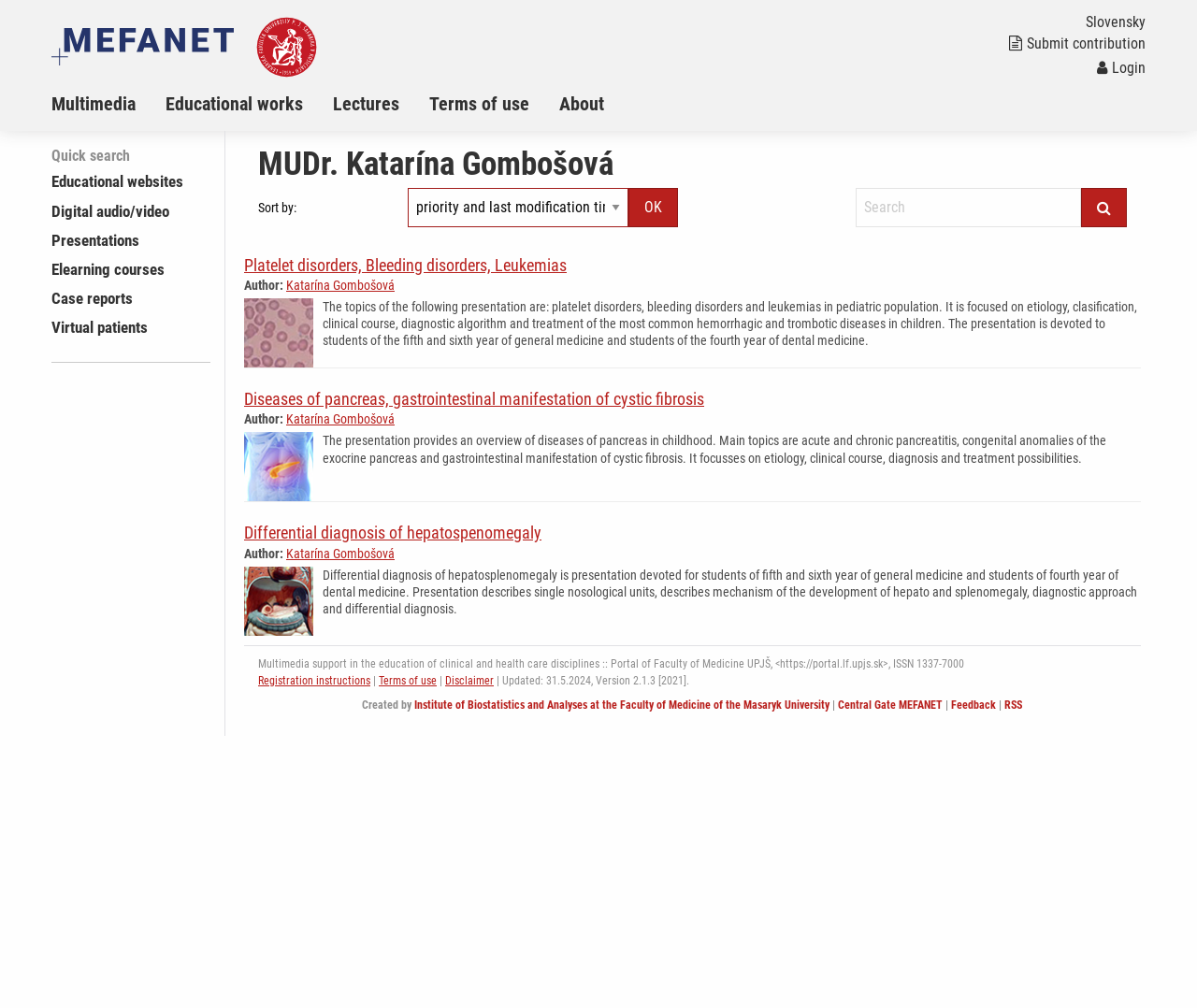Bounding box coordinates are to be given in the format (top-left x, top-left y, bottom-right x, bottom-right y). All values must be floating point numbers between 0 and 1. Provide the bounding box coordinate for the UI element described as: Feedback

[0.795, 0.693, 0.832, 0.706]